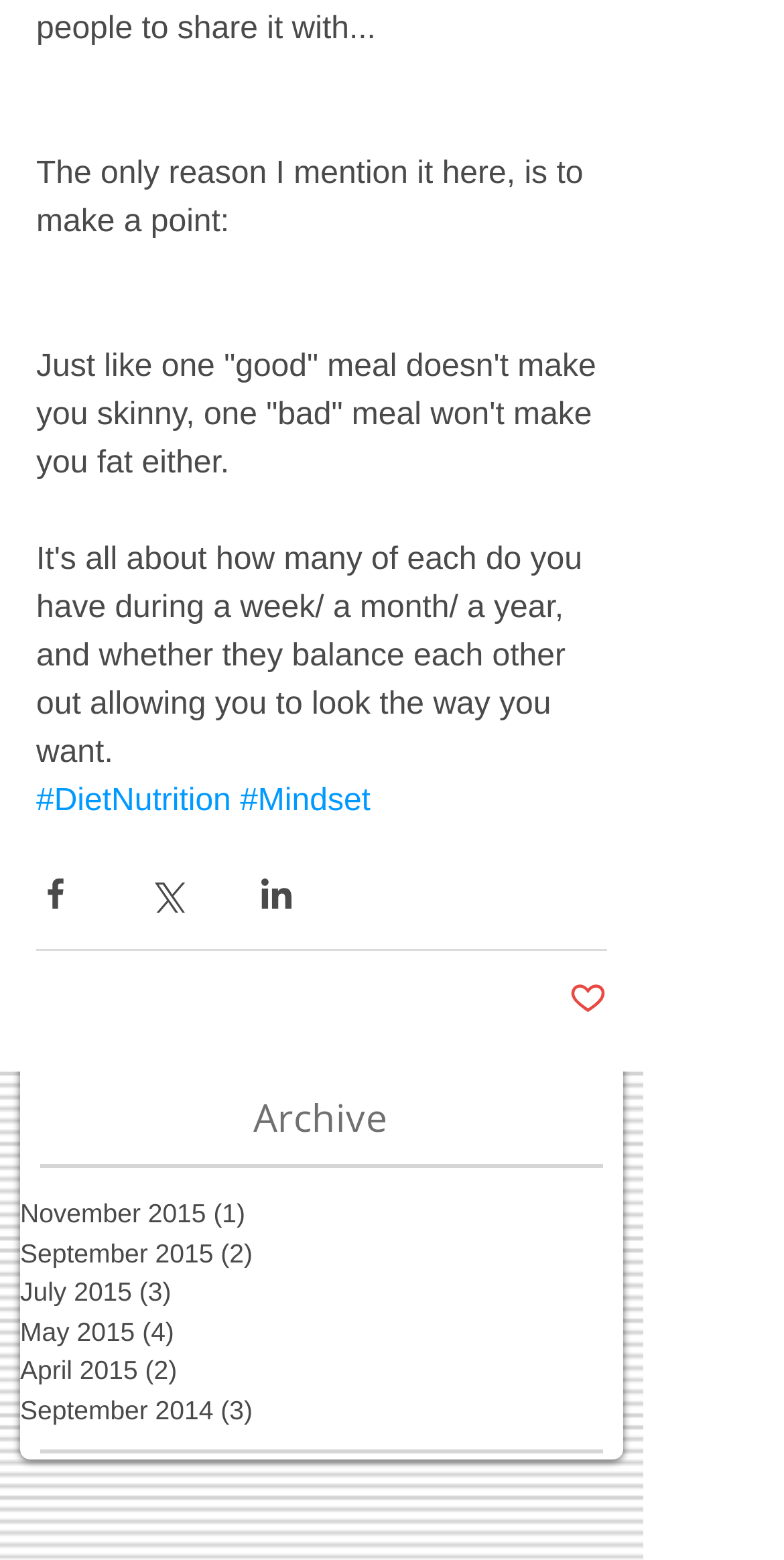Please find the bounding box for the following UI element description. Provide the coordinates in (top-left x, top-left y, bottom-right x, bottom-right y) format, with values between 0 and 1: September 2015 (2) 2 posts

[0.026, 0.791, 0.795, 0.816]